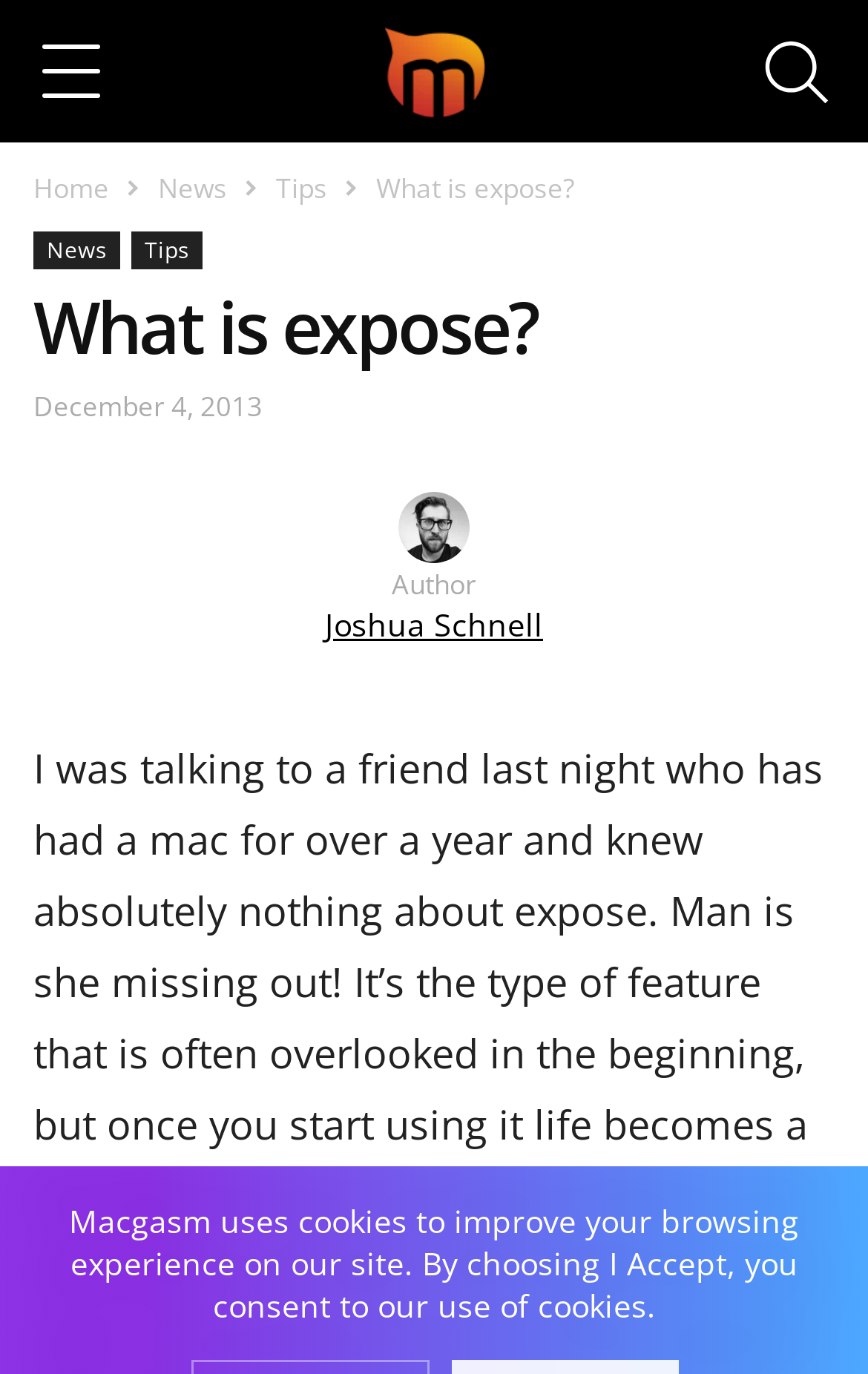Identify the bounding box coordinates of the clickable region necessary to fulfill the following instruction: "Search macgasm.net". The bounding box coordinates should be four float numbers between 0 and 1, i.e., [left, top, right, bottom].

[0.0, 0.02, 0.836, 0.085]